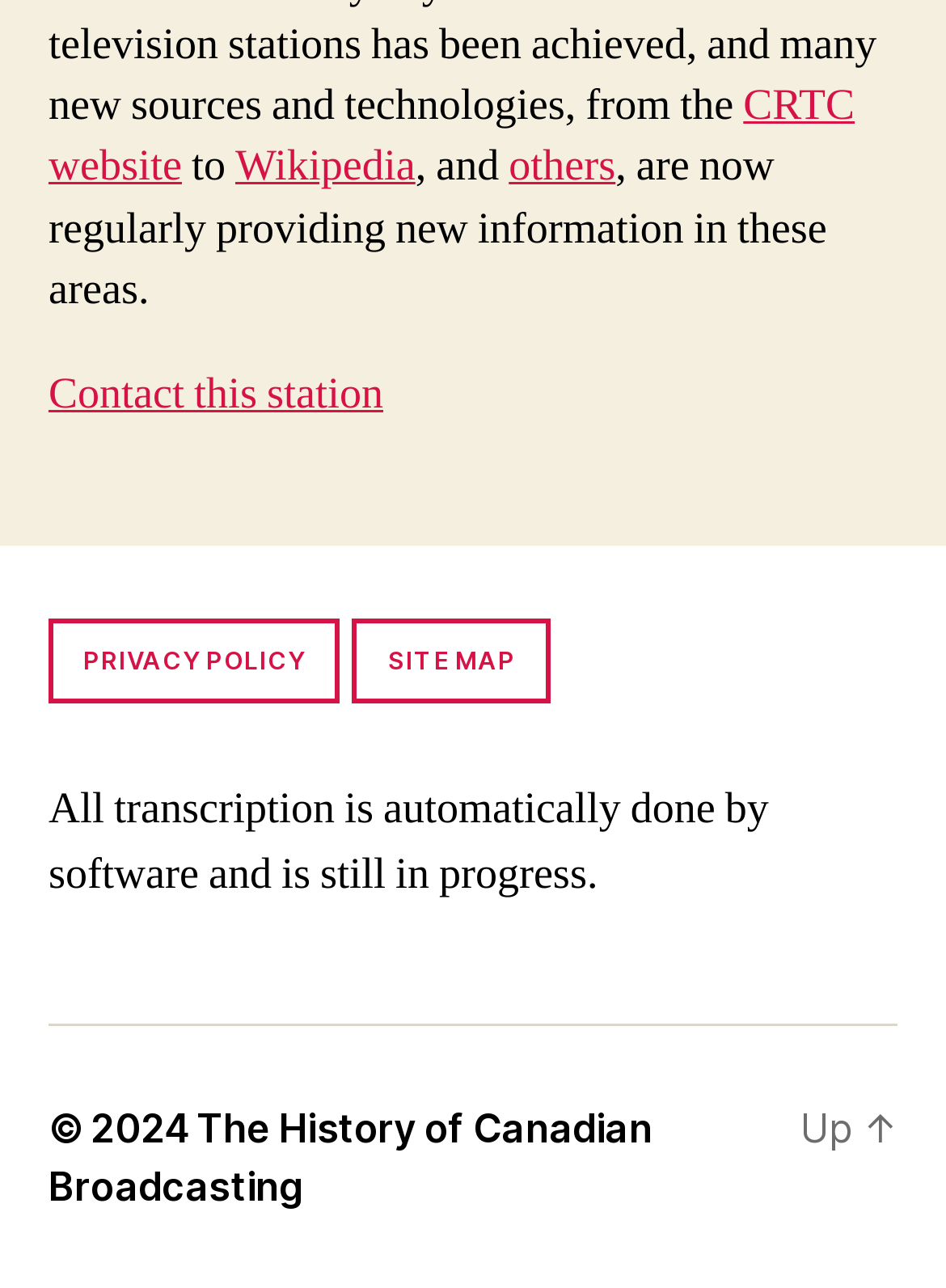Please provide a one-word or short phrase answer to the question:
What is the purpose of the 'Contact this station' link?

To contact the station